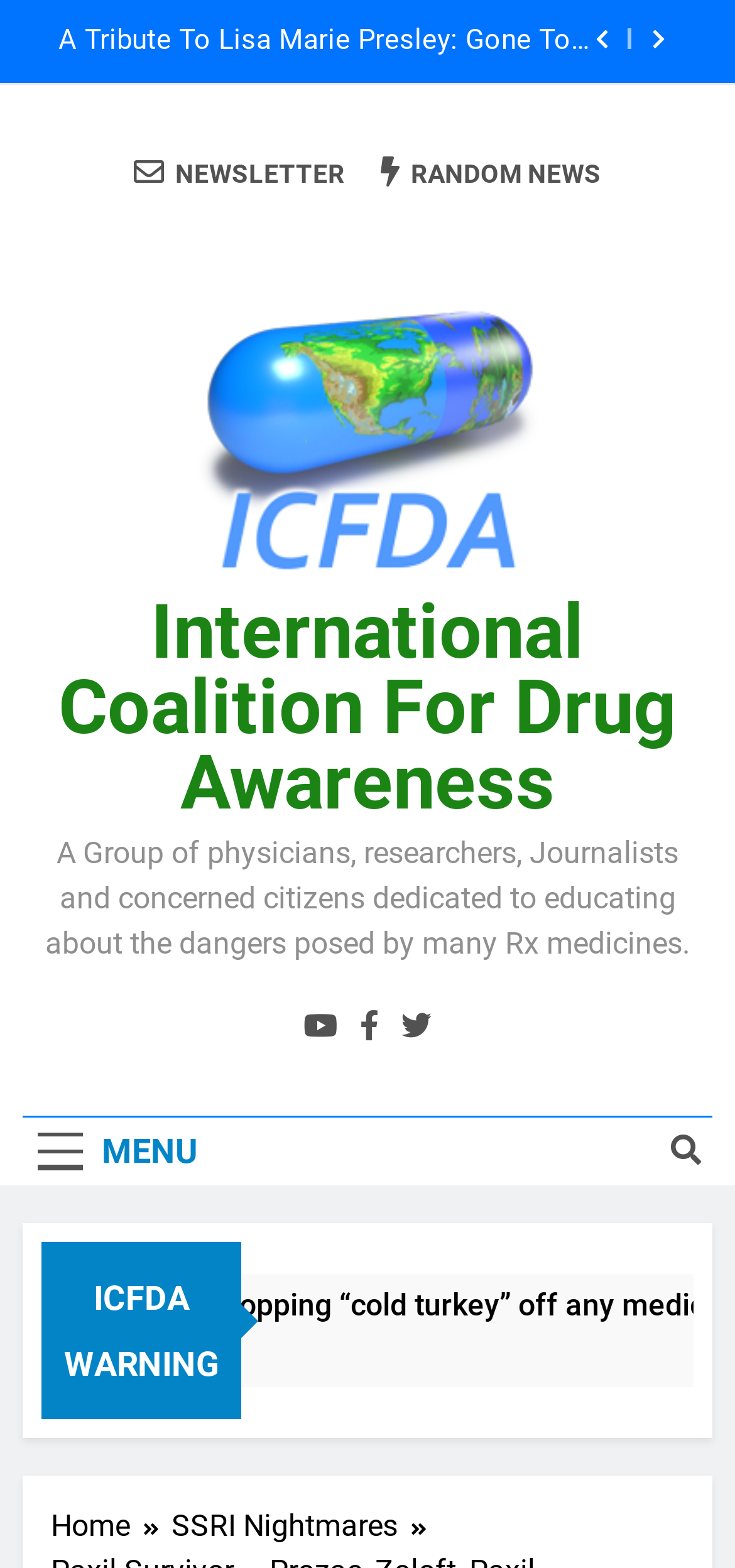Determine the bounding box of the UI component based on this description: "John Virapen". The bounding box coordinates should be four float values between 0 and 1, i.e., [left, top, right, bottom].

[0.072, 0.07, 0.8, 0.089]